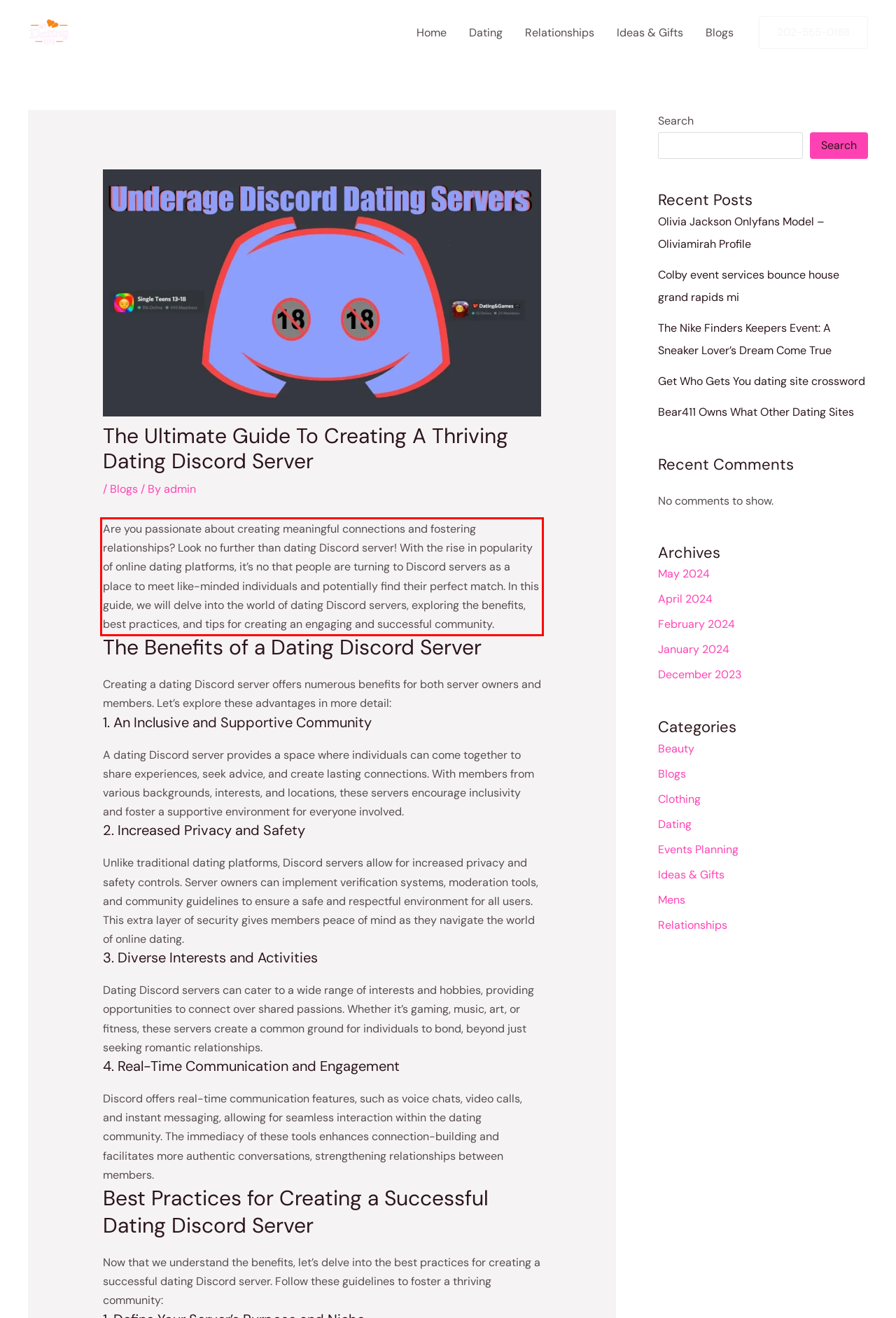Using the webpage screenshot, recognize and capture the text within the red bounding box.

Are you passionate about creating meaningful connections and fostering relationships? Look no further than dating Discord server! With the rise in popularity of online dating platforms, it’s no that people are turning to Discord servers as a place to meet like-minded individuals and potentially find their perfect match. In this guide, we will delve into the world of dating Discord servers, exploring the benefits, best practices, and tips for creating an engaging and successful community.